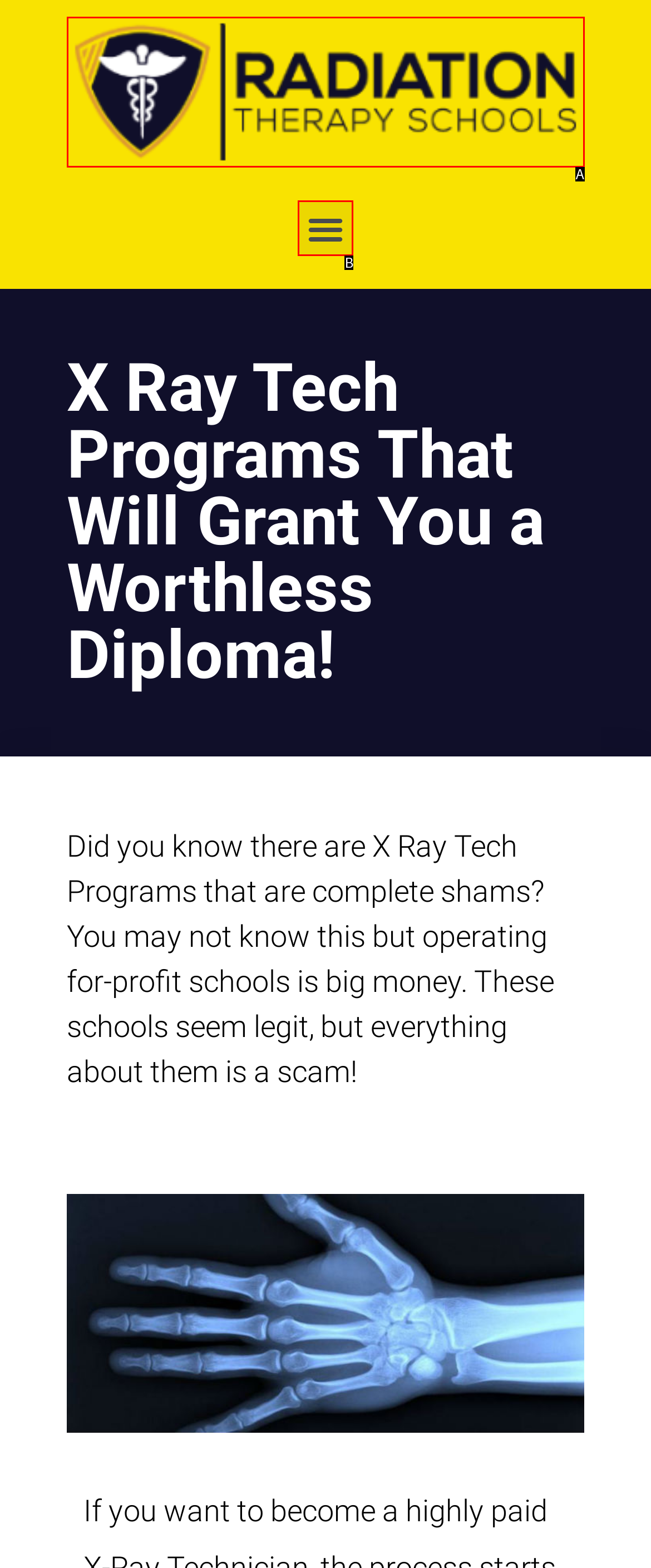Match the description to the correct option: alt="Radiation Therapy Career"
Provide the letter of the matching option directly.

A